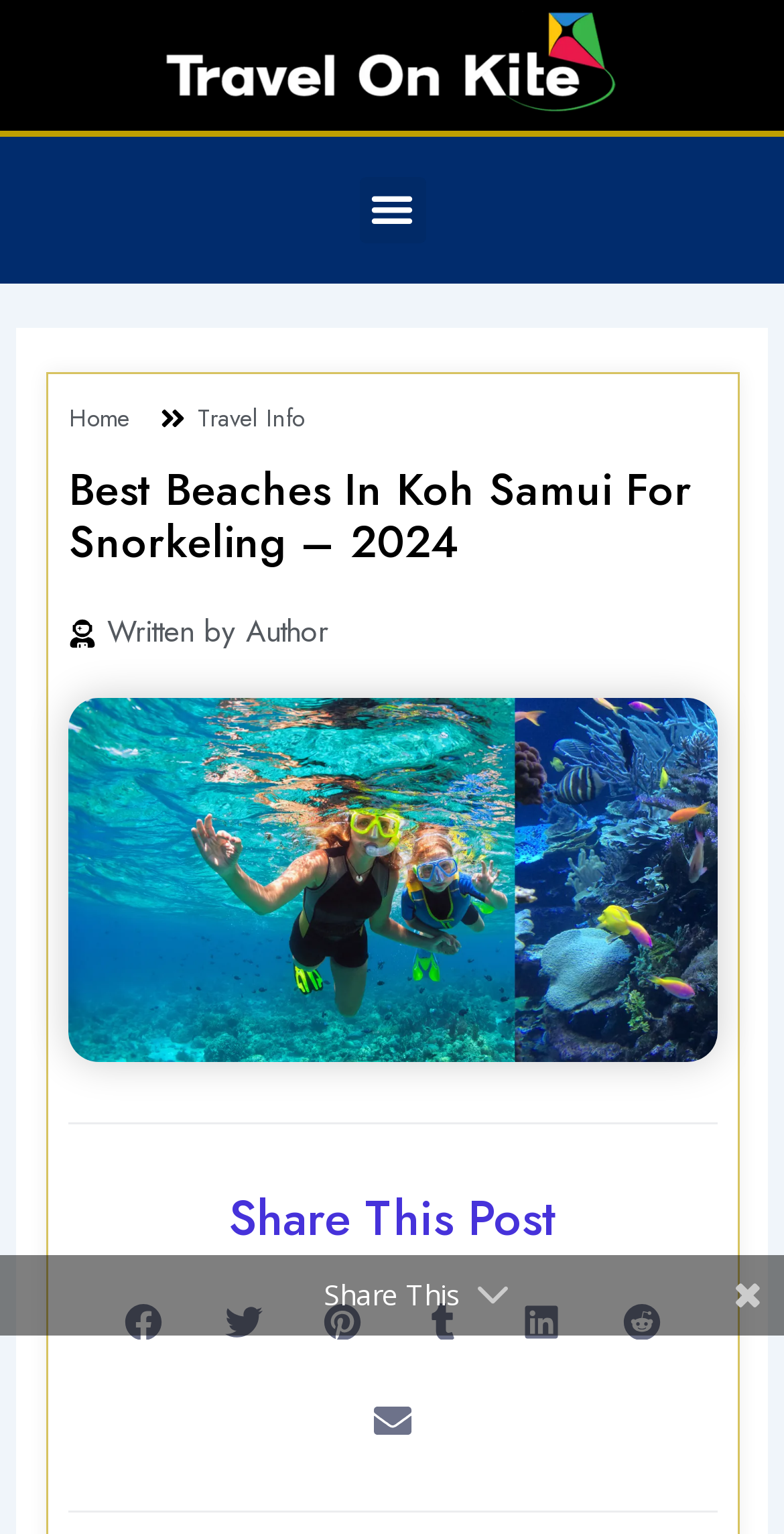Predict the bounding box coordinates of the area that should be clicked to accomplish the following instruction: "Go to Home". The bounding box coordinates should consist of four float numbers between 0 and 1, i.e., [left, top, right, bottom].

[0.088, 0.257, 0.165, 0.288]